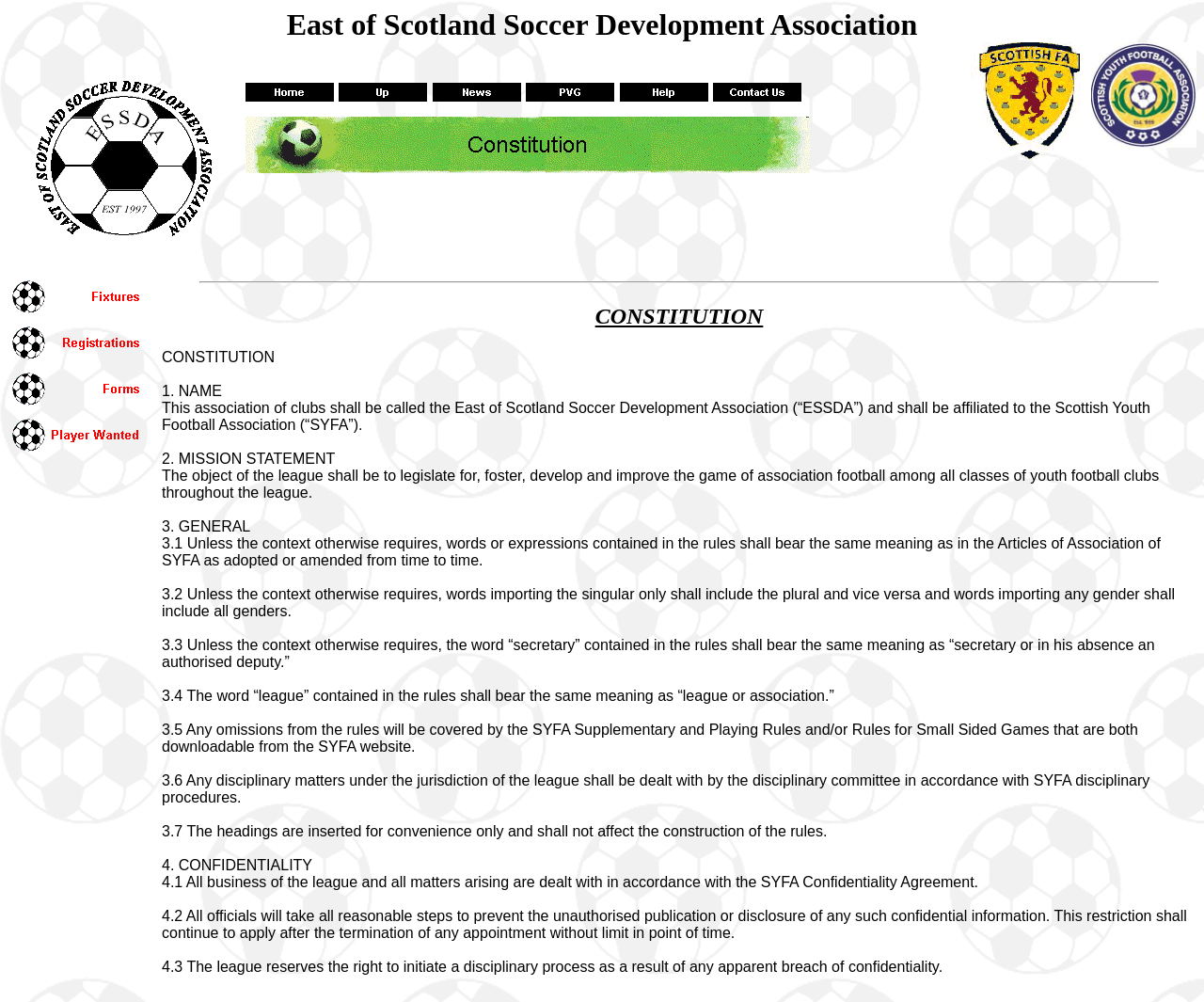Please determine the bounding box coordinates for the element that should be clicked to follow these instructions: "Check the News".

[0.359, 0.079, 0.434, 0.095]